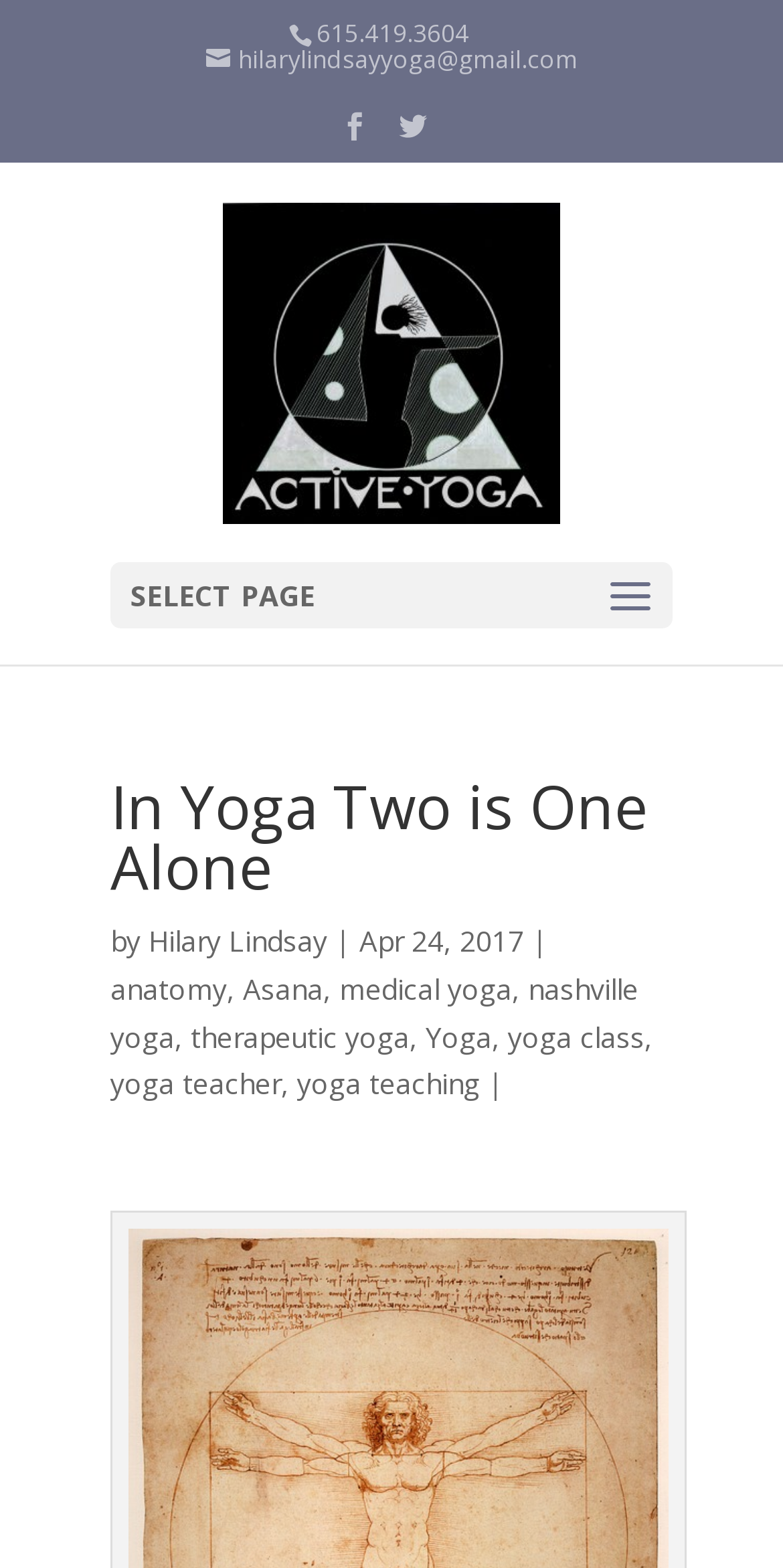What types of yoga are mentioned on the webpage? Look at the image and give a one-word or short phrase answer.

anatomy, Asana, medical yoga, nashville yoga, therapeutic yoga, yoga, yoga class, yoga teacher, yoga teaching